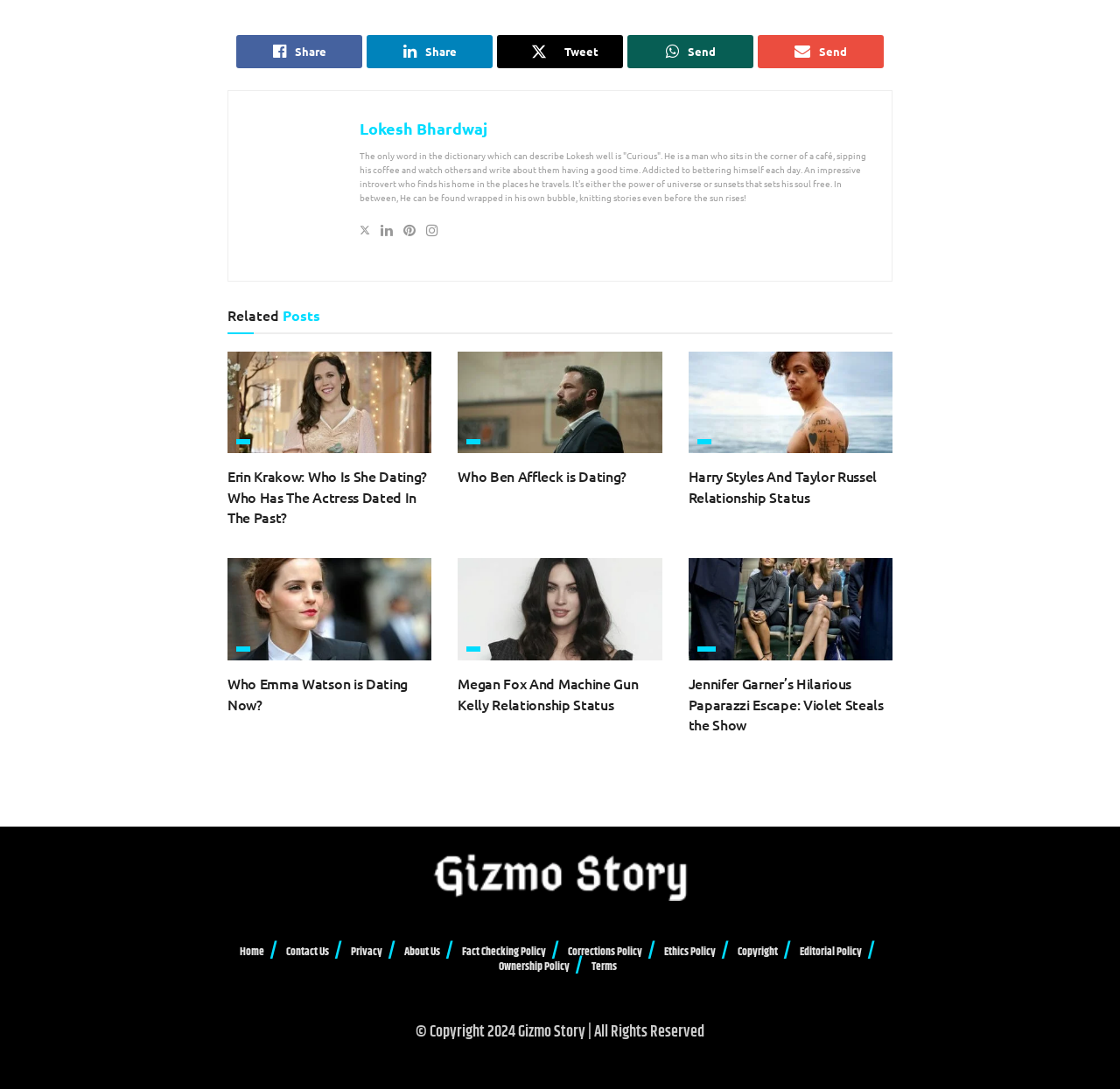Please identify the bounding box coordinates of the element I should click to complete this instruction: 'Check corrections policy'. The coordinates should be given as four float numbers between 0 and 1, like this: [left, top, right, bottom].

[0.507, 0.866, 0.573, 0.882]